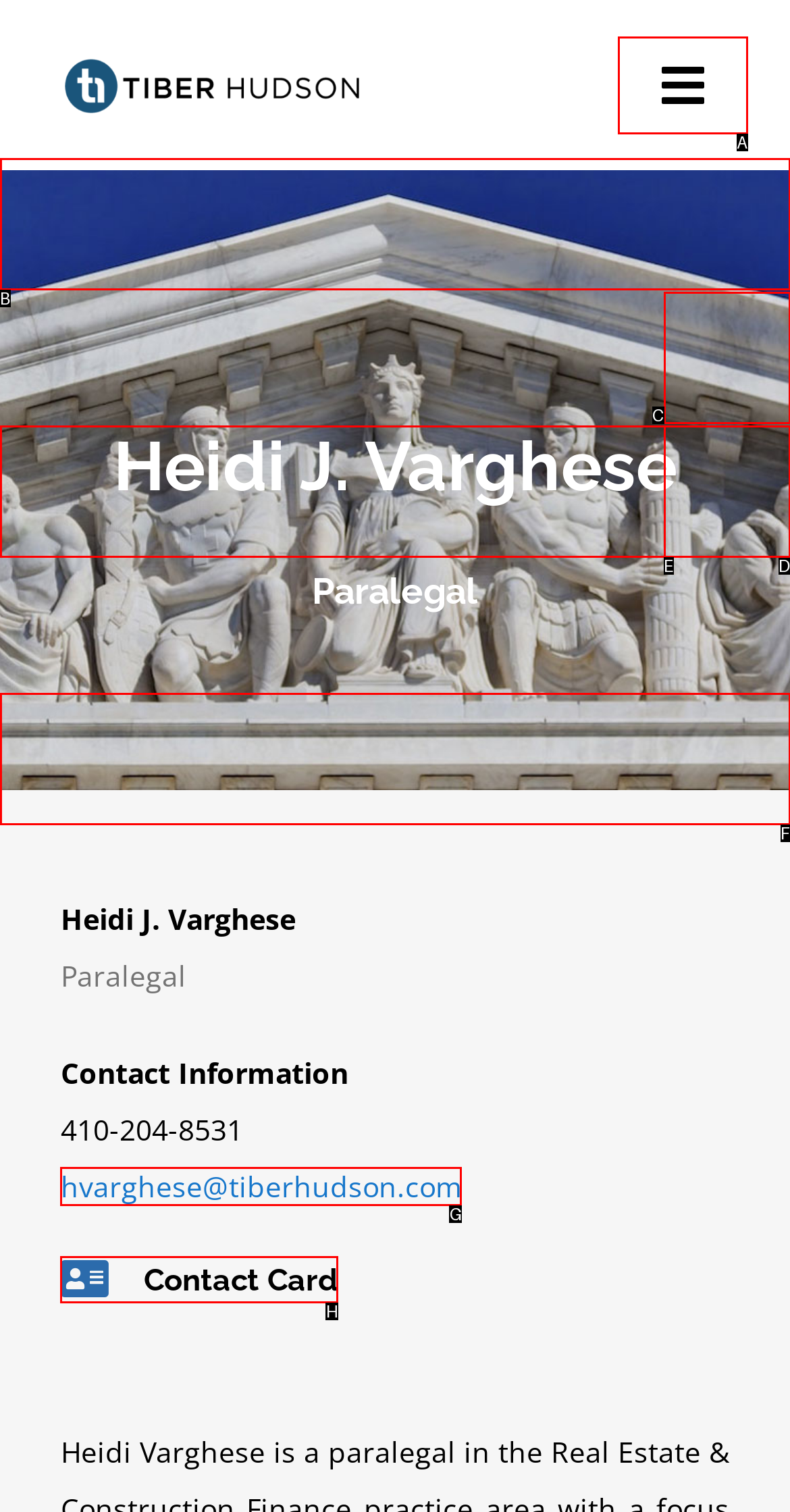Using the element description: hvarghese@tiberhudson.com, select the HTML element that matches best. Answer with the letter of your choice.

G